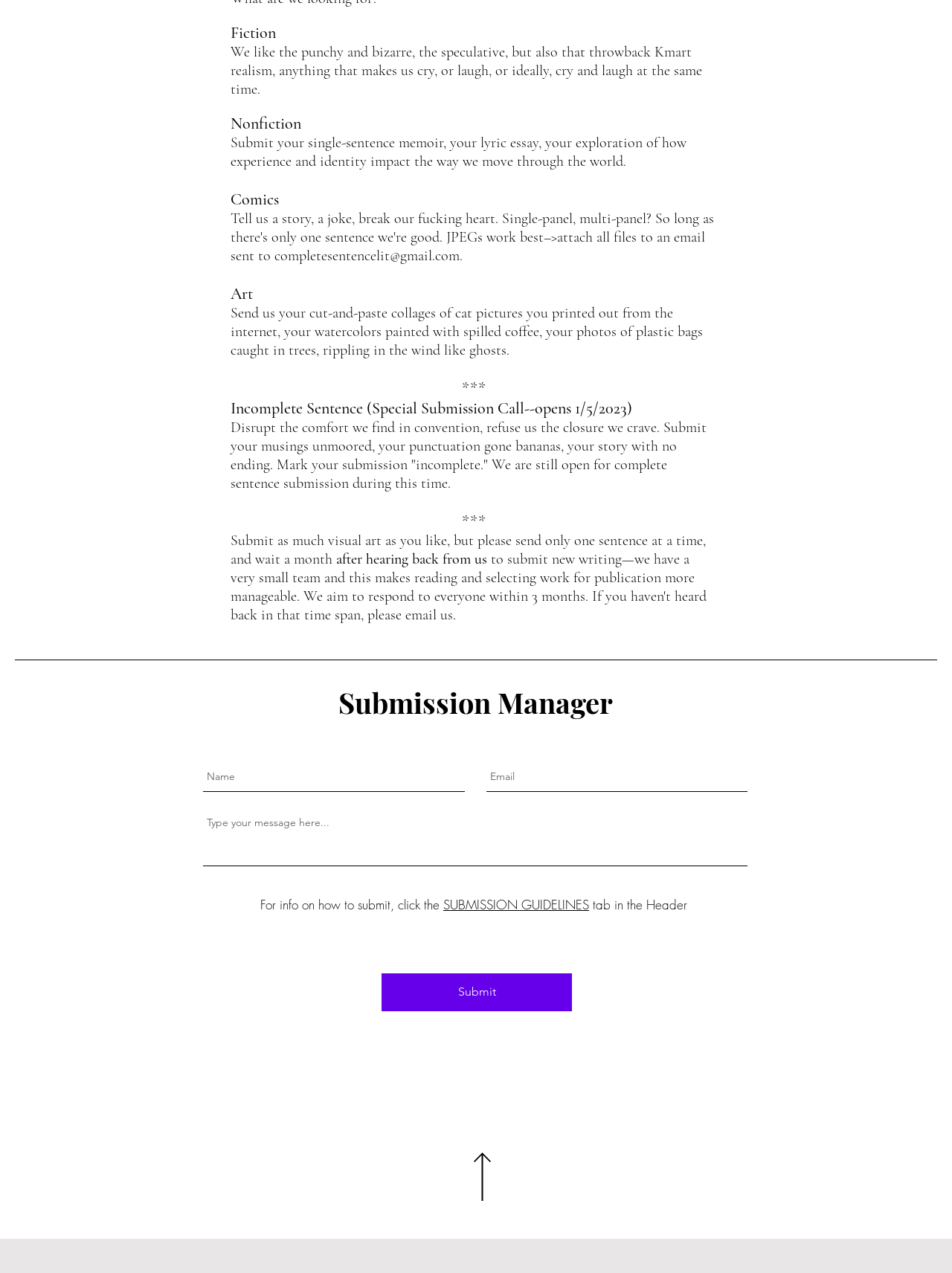Predict the bounding box coordinates for the UI element described as: "aria-label="Email" name="email" placeholder="Email"". The coordinates should be four float numbers between 0 and 1, presented as [left, top, right, bottom].

[0.511, 0.599, 0.785, 0.622]